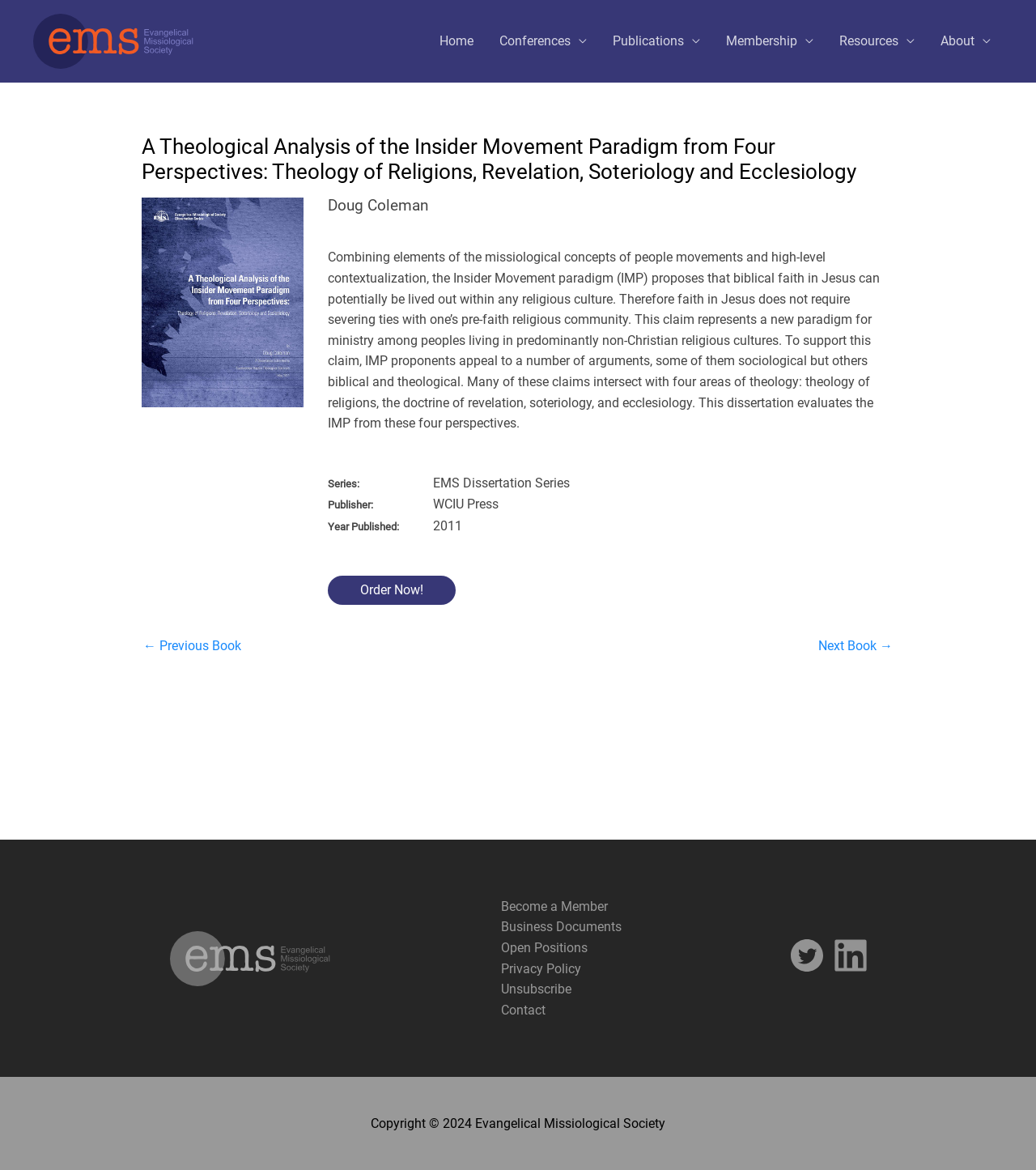Who is the author of the article?
Please use the image to provide an in-depth answer to the question.

I found the answer by looking at the main content area of the webpage, where there is a static text with the name 'Doug Coleman'. This suggests that the author of the article is Doug Coleman.